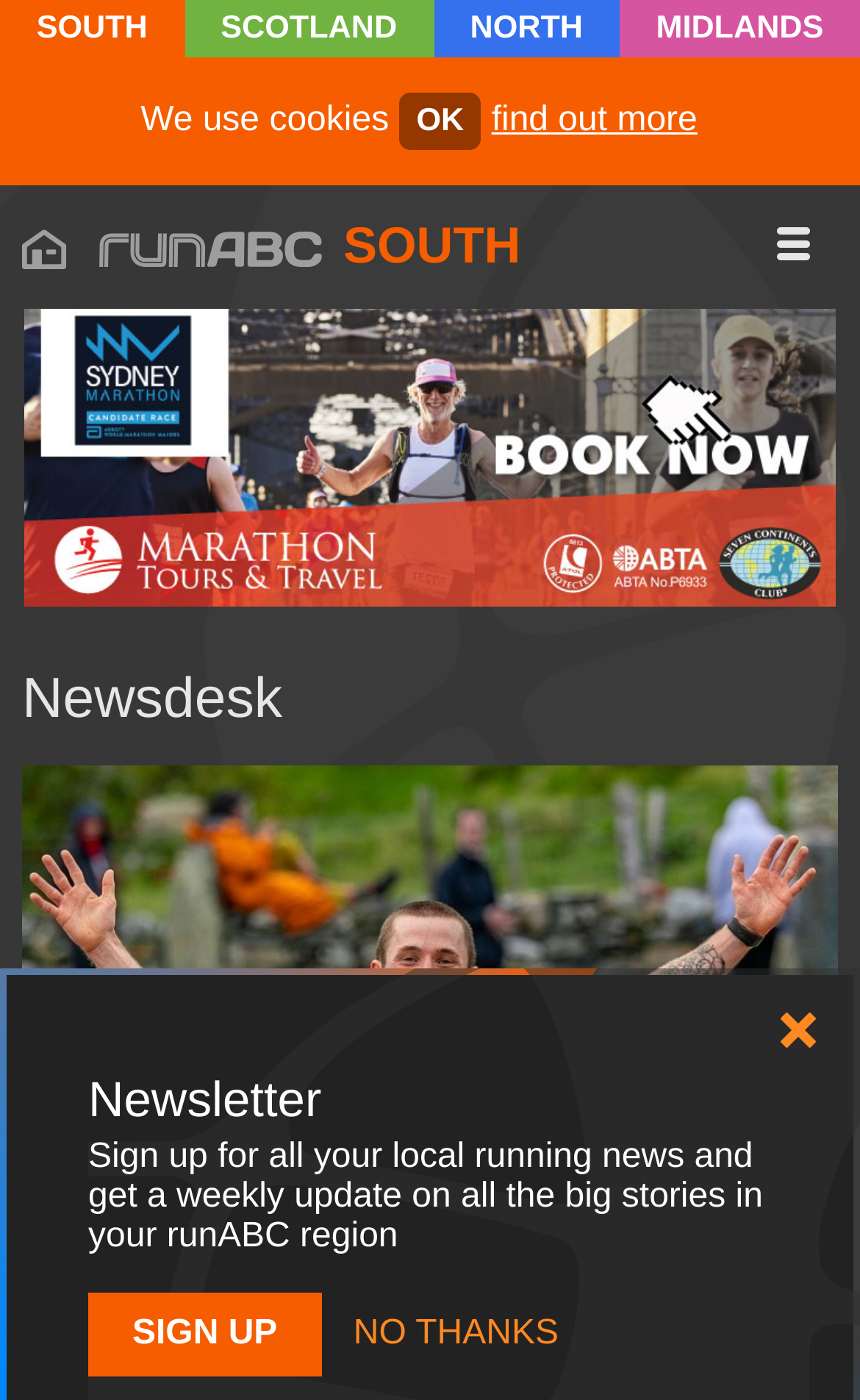Please specify the bounding box coordinates for the clickable region that will help you carry out the instruction: "Click on Newsletter heading".

[0.103, 0.762, 0.897, 0.81]